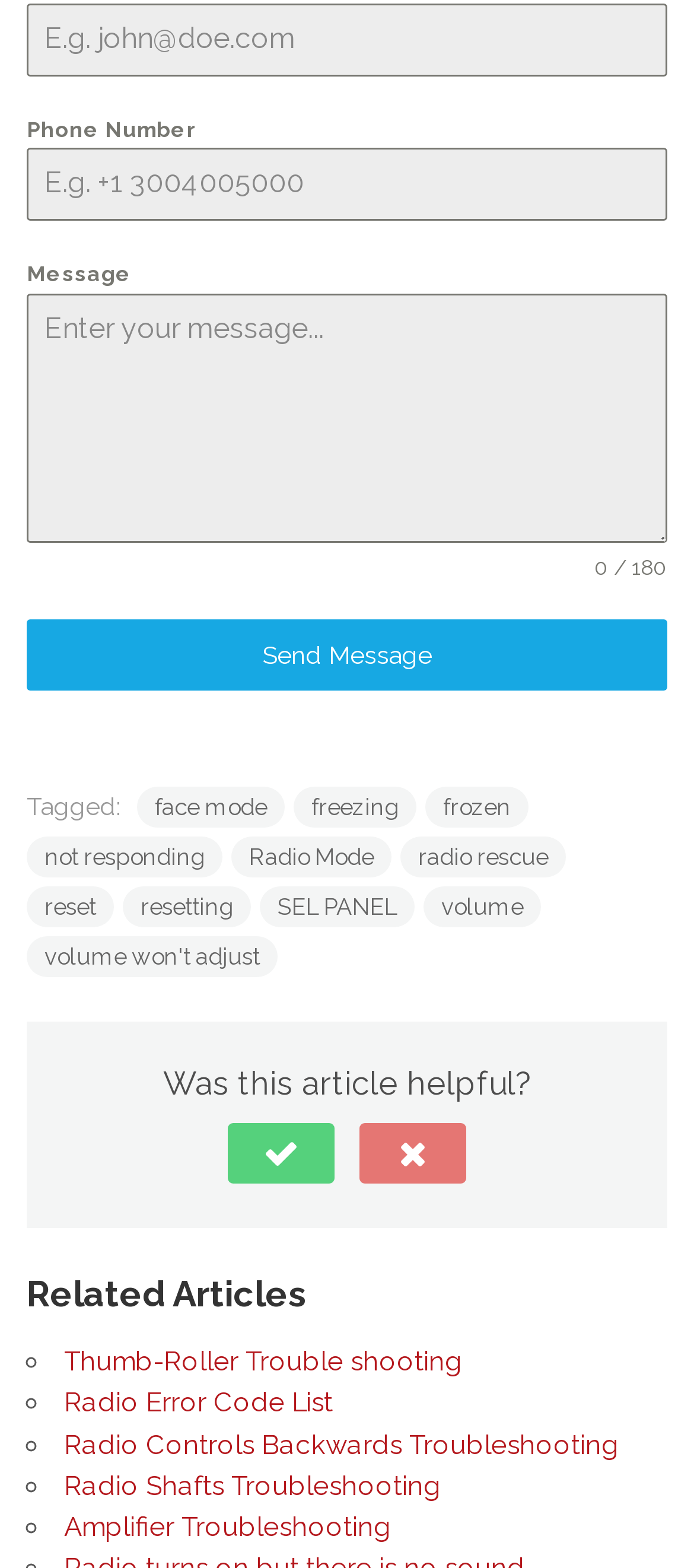Determine the bounding box coordinates of the element's region needed to click to follow the instruction: "Click Radio Error Code List". Provide these coordinates as four float numbers between 0 and 1, formatted as [left, top, right, bottom].

[0.092, 0.885, 0.479, 0.905]